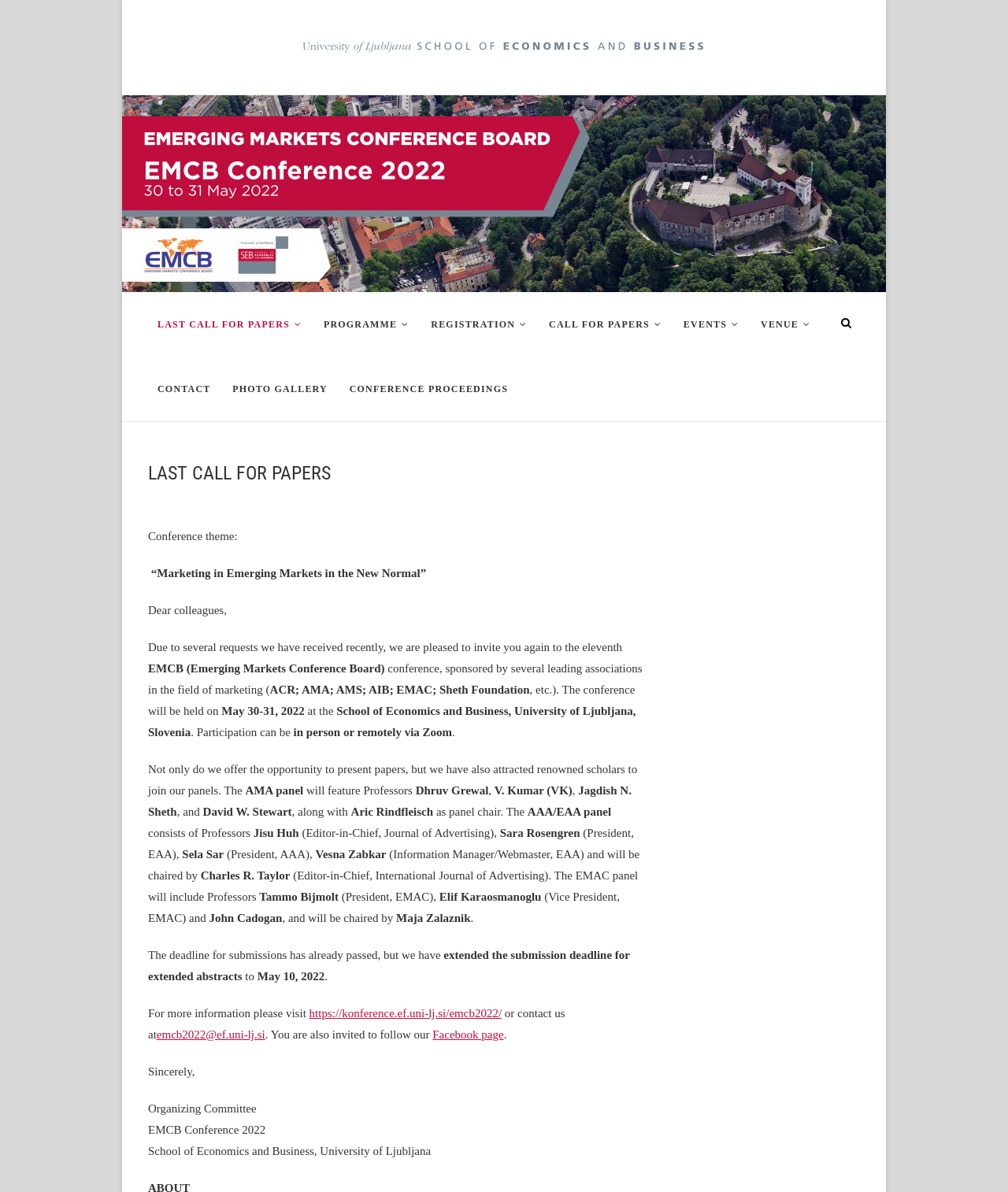Use a single word or phrase to answer the following:
Who is the President of EMAC?

Tammo Bijmolt